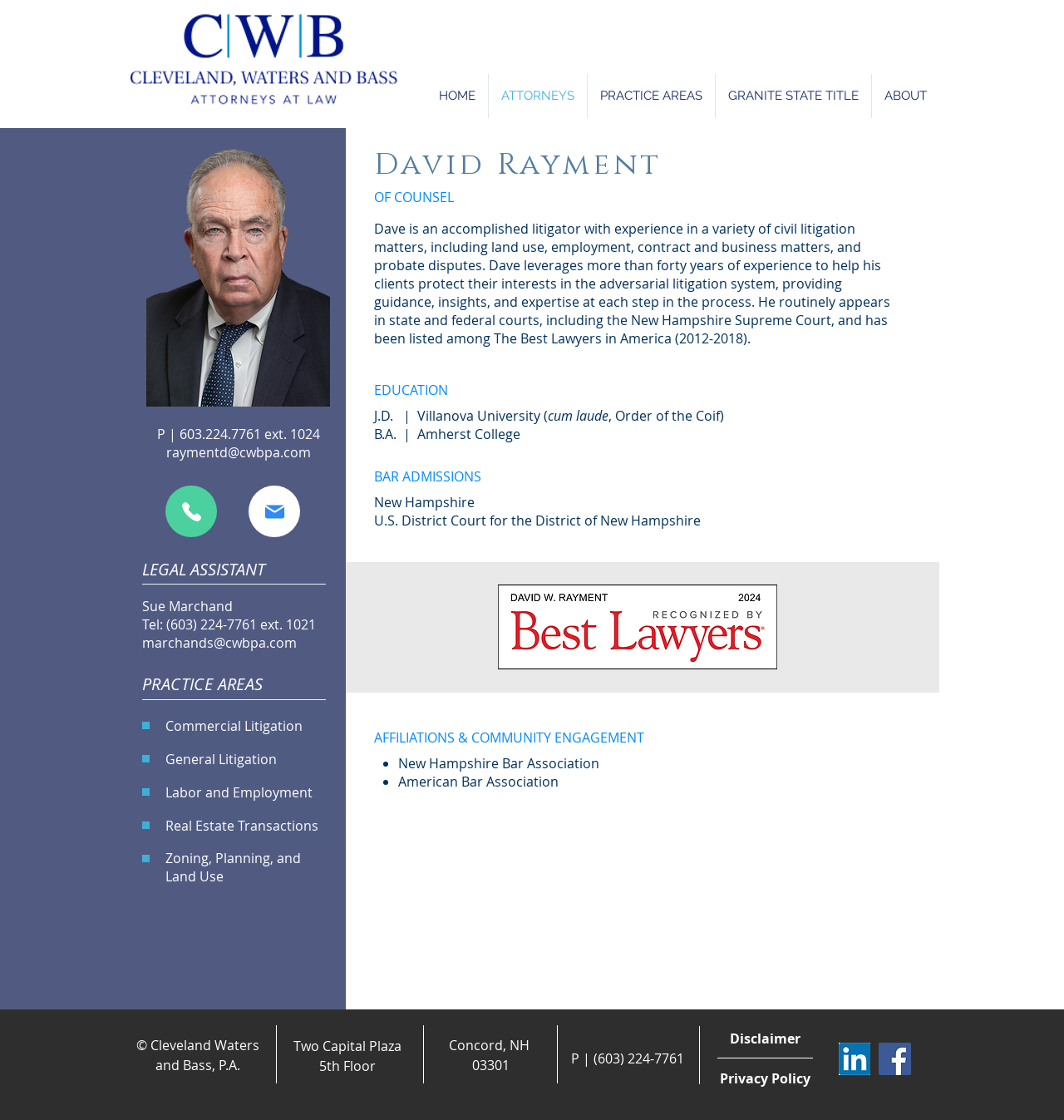Kindly determine the bounding box coordinates for the area that needs to be clicked to execute this instruction: "Click the HOME link".

[0.401, 0.066, 0.459, 0.105]